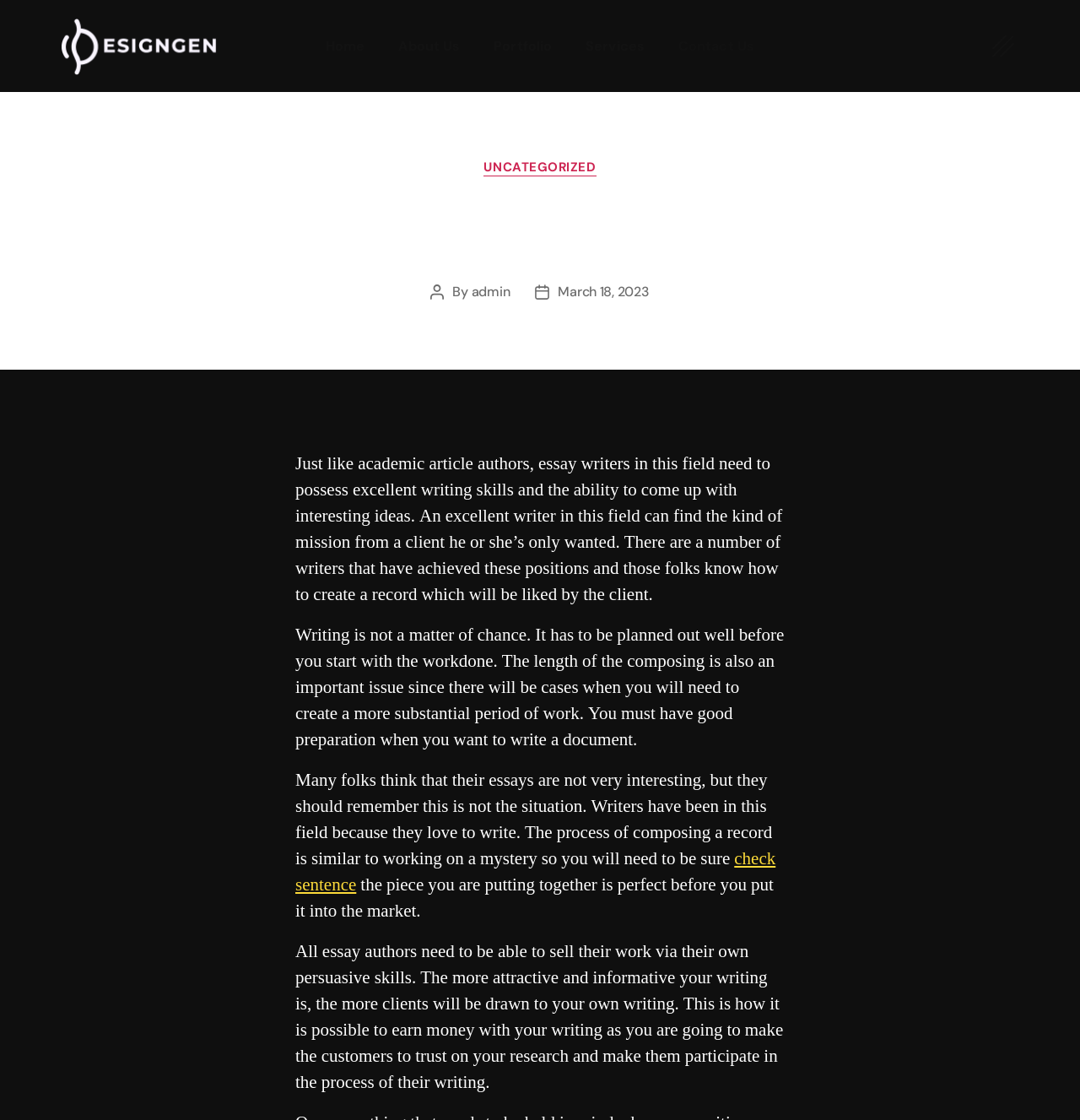What is the main topic of this webpage?
We need a detailed and exhaustive answer to the question. Please elaborate.

The webpage is focused on essay writers, as indicated by the header 'Essay Writers Inside This Field' and the content discussing the skills and qualities required to be a good essay writer.